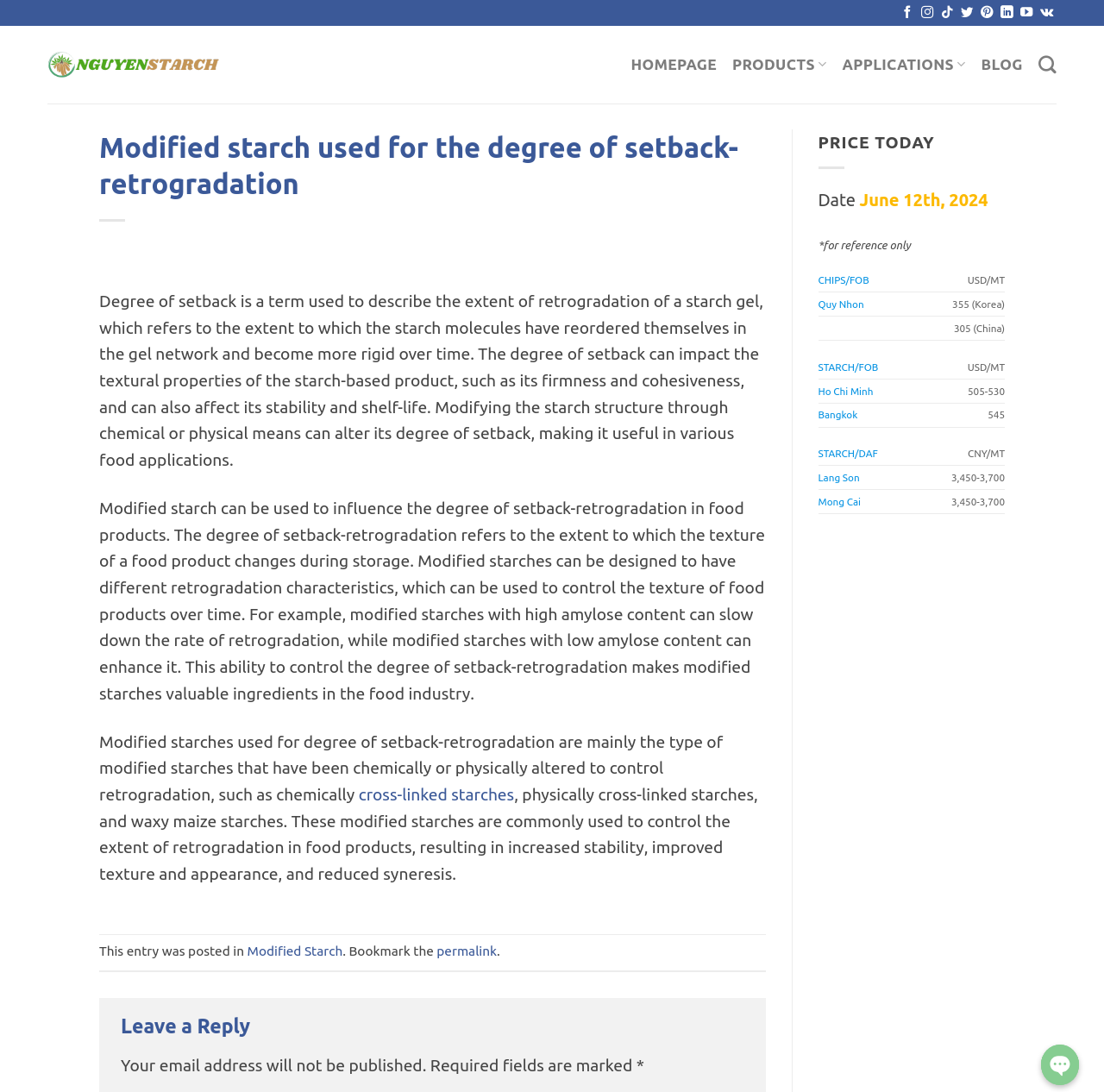What is the price of starch in Quy Nhon? Refer to the image and provide a one-word or short phrase answer.

355 (Korea)